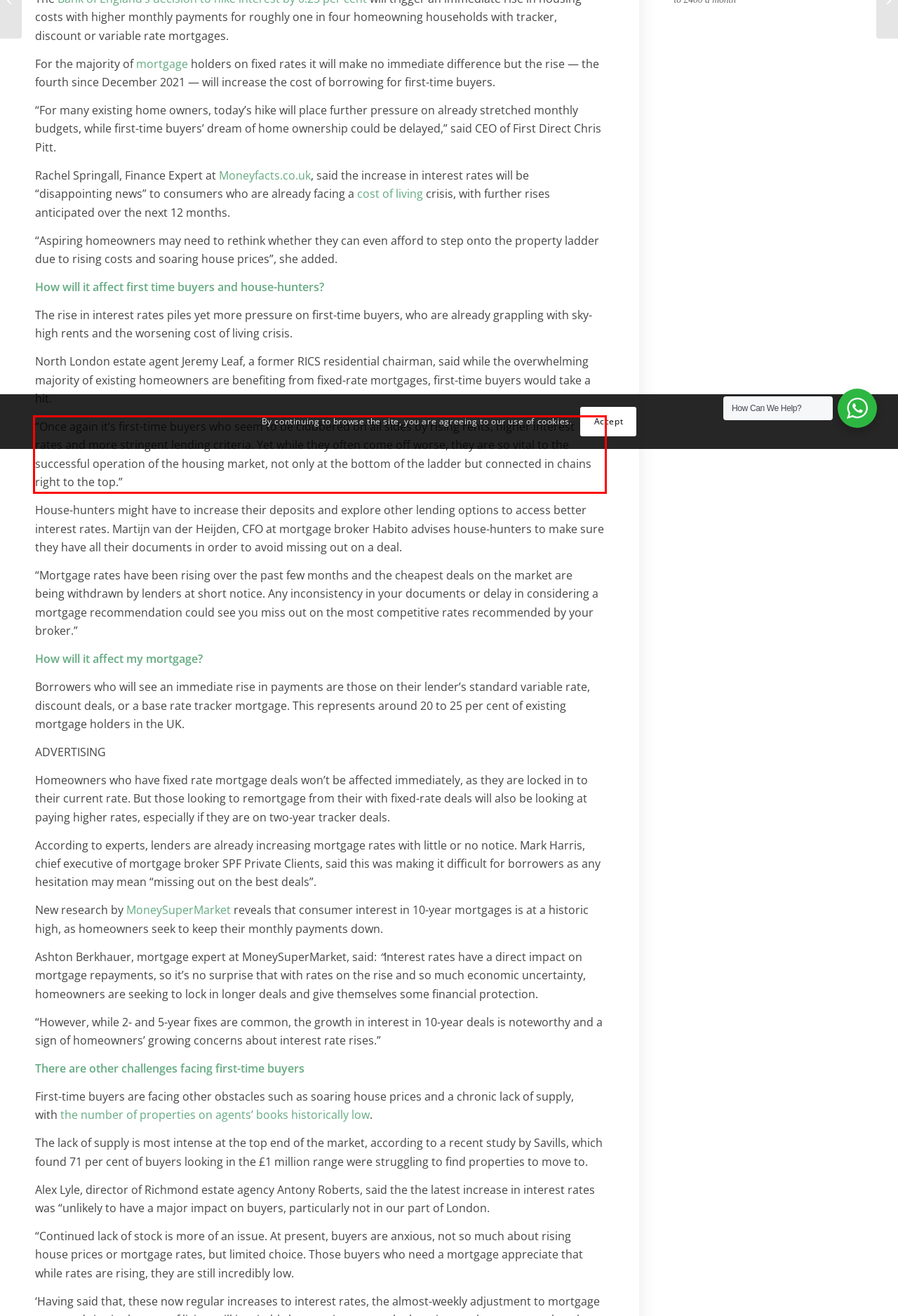By examining the provided screenshot of a webpage, recognize the text within the red bounding box and generate its text content.

“Once again it’s first-time buyers who seem to be clobbered on all sides by rising rents, higher interest rates and more stringent lending criteria. Yet while they often come off worse, they are so vital to the successful operation of the housing market, not only at the bottom of the ladder but connected in chains right to the top.”